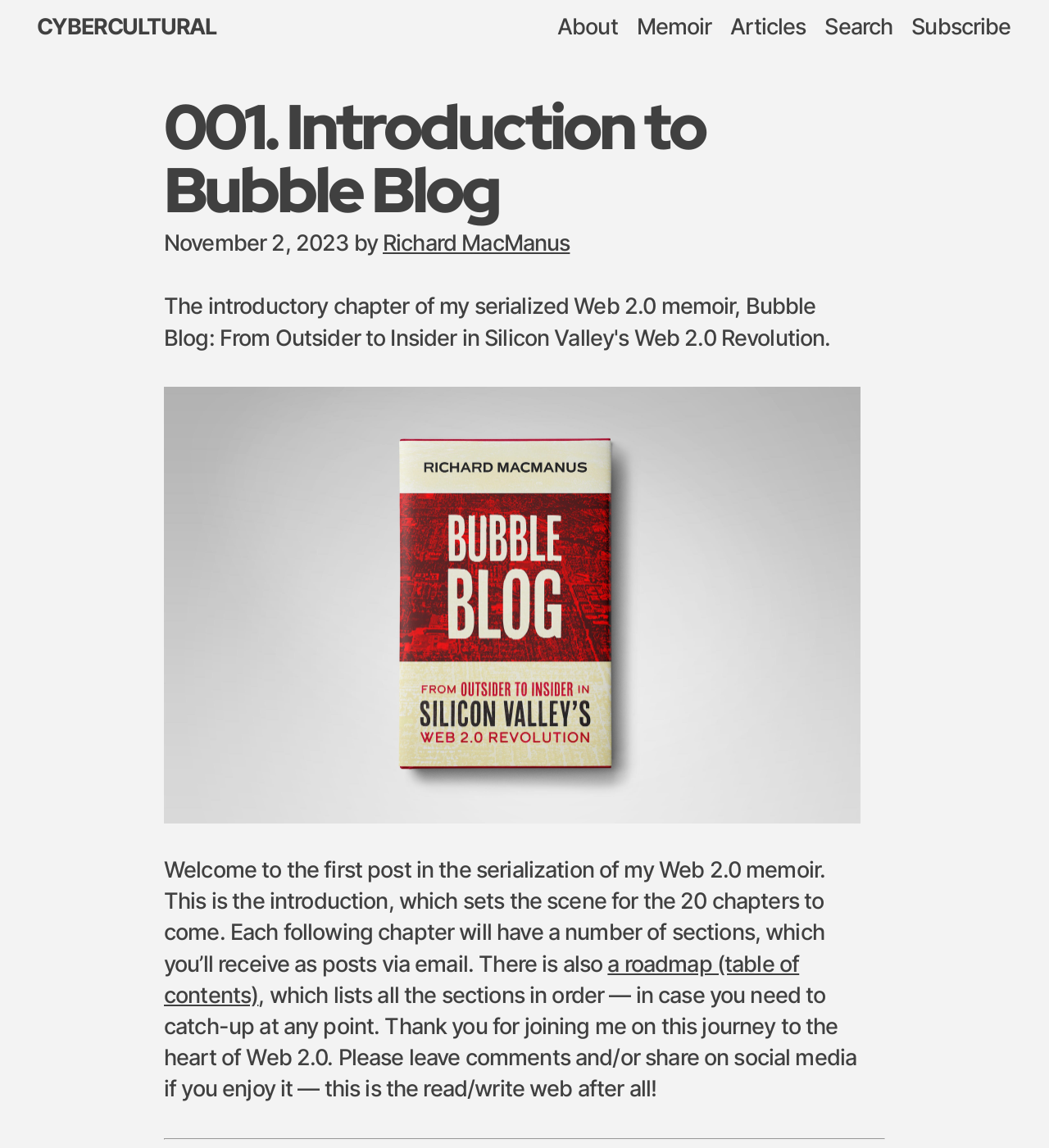Find the bounding box coordinates of the clickable area required to complete the following action: "Search for knowledge base articles".

None